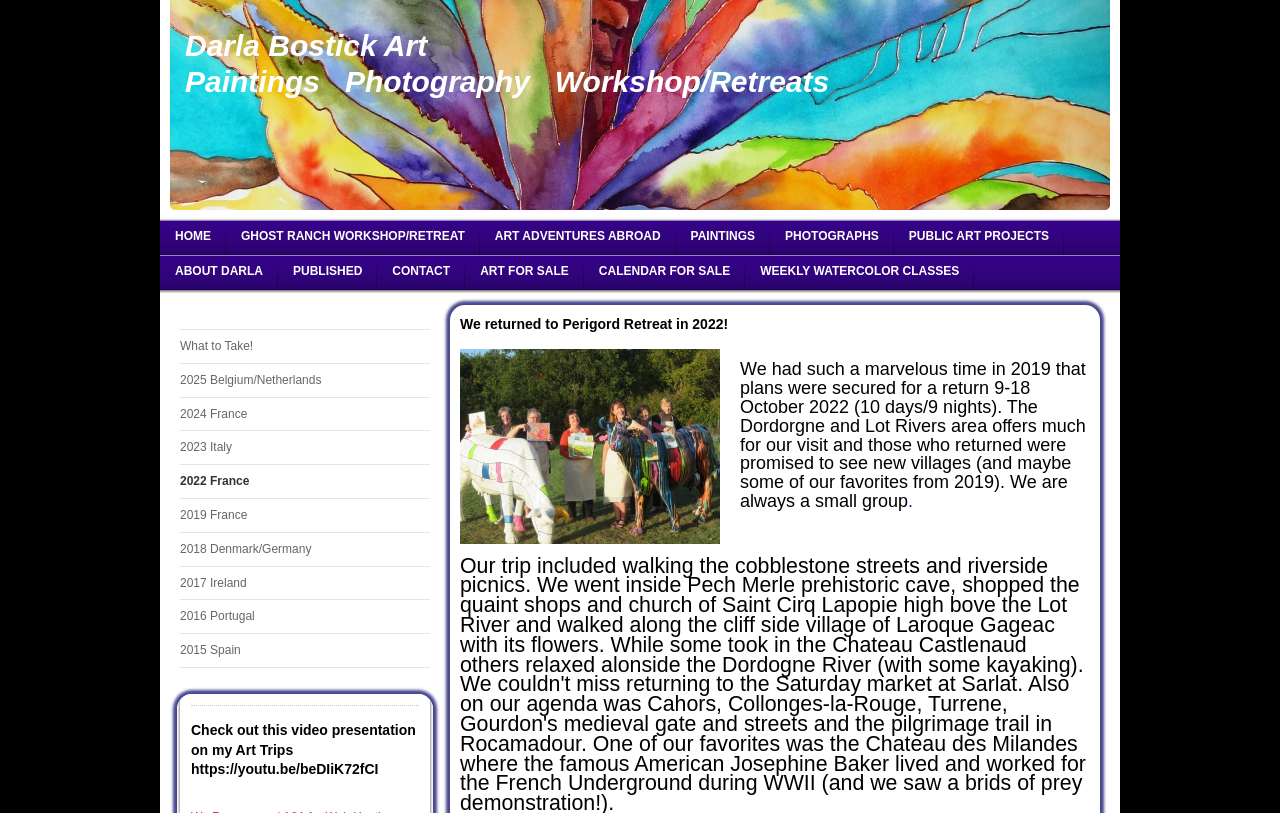Locate the bounding box coordinates of the element that should be clicked to execute the following instruction: "Watch the video presentation on Art Trips".

[0.149, 0.887, 0.327, 0.983]